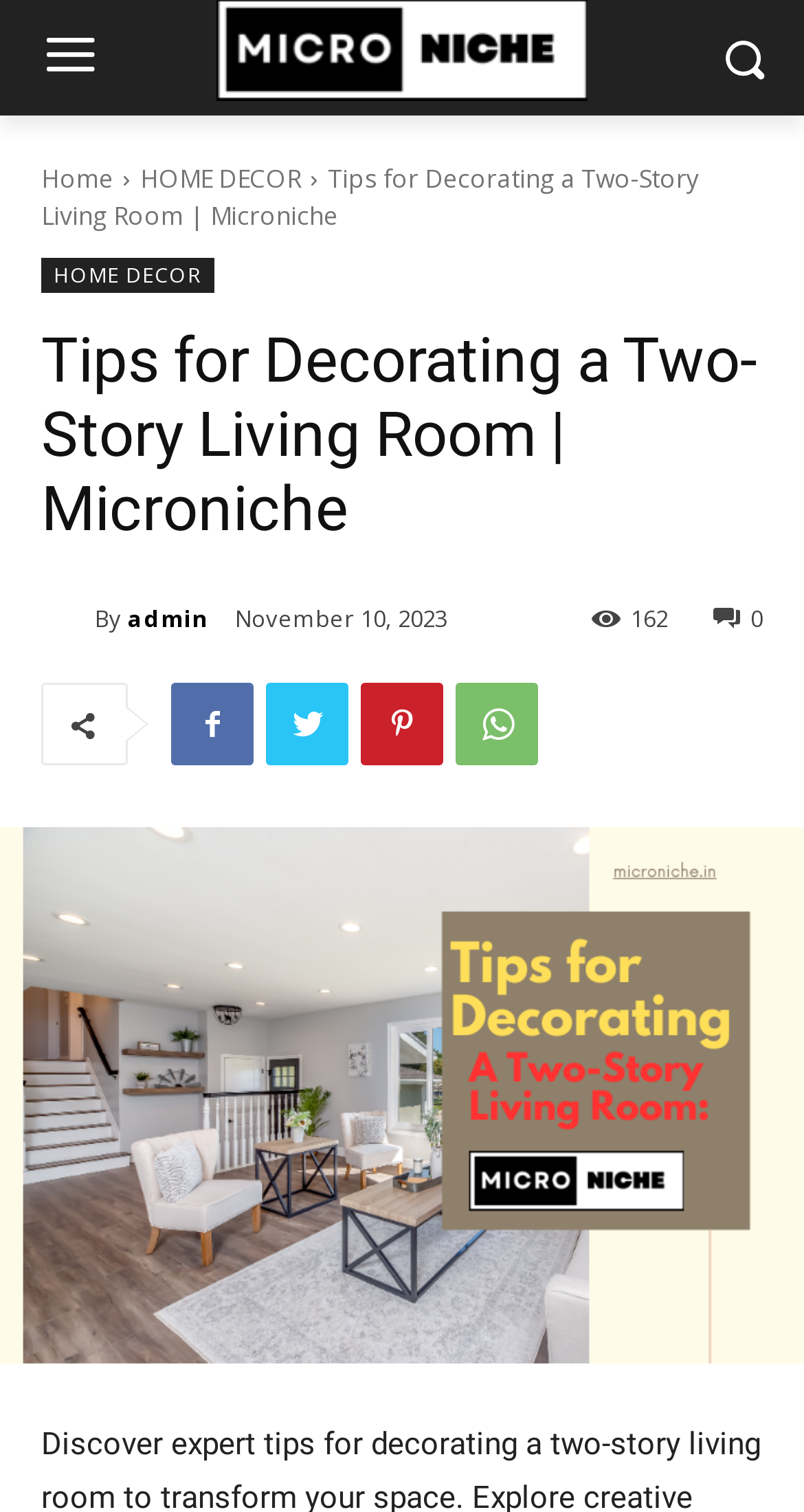What is the category of the article?
Please provide a detailed and comprehensive answer to the question.

I checked the top navigation menu and found the category 'HOME DECOR' which the article belongs to.